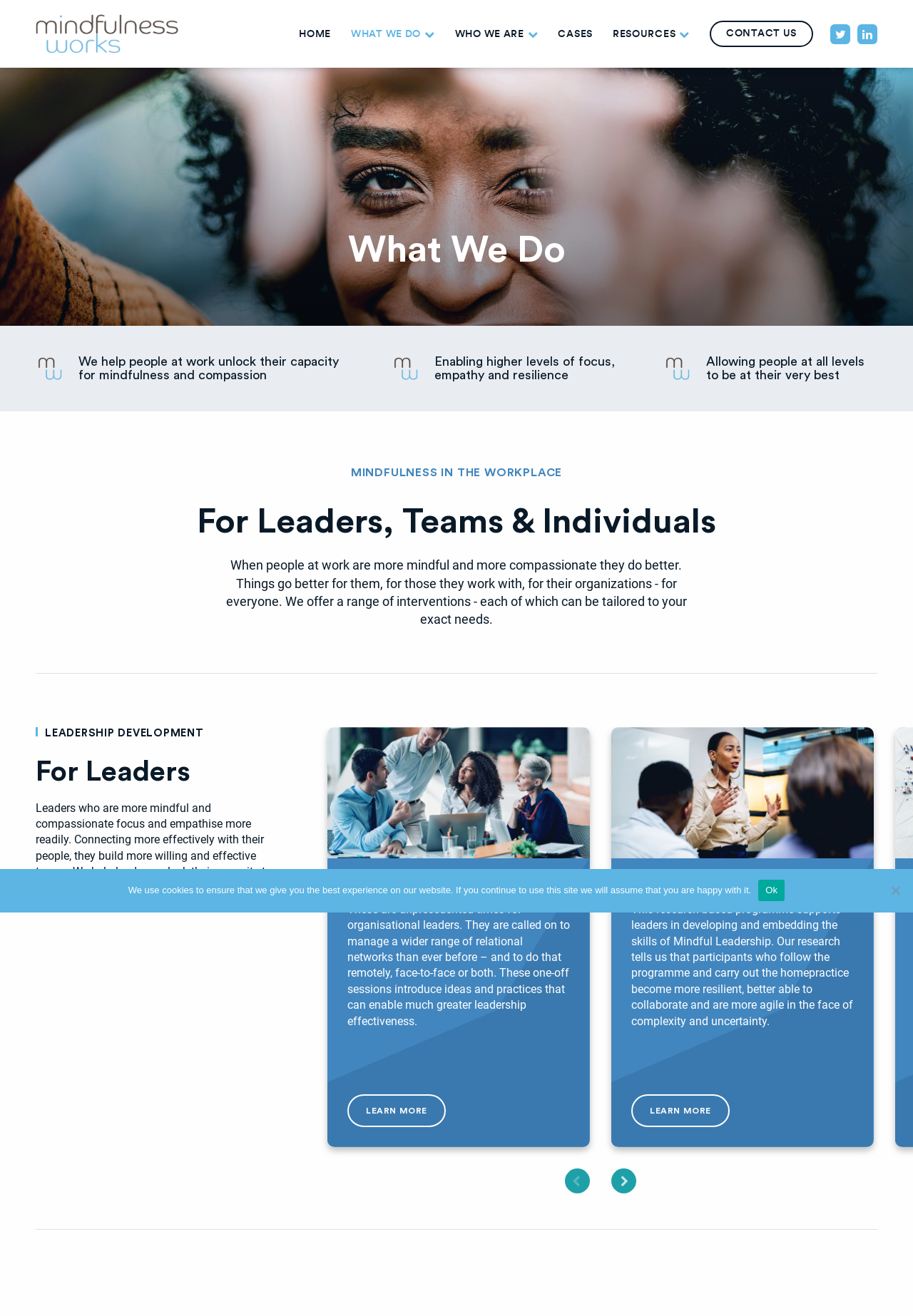Use the information in the screenshot to answer the question comprehensively: What is the focus of the Mindful Leadership Session?

The Mindful Leadership Session is a one-off session that introduces ideas and practices to enable much greater leadership effectiveness, particularly in managing relational networks remotely, face-to-face, or both, which is crucial for organisational leaders in unprecedented times.